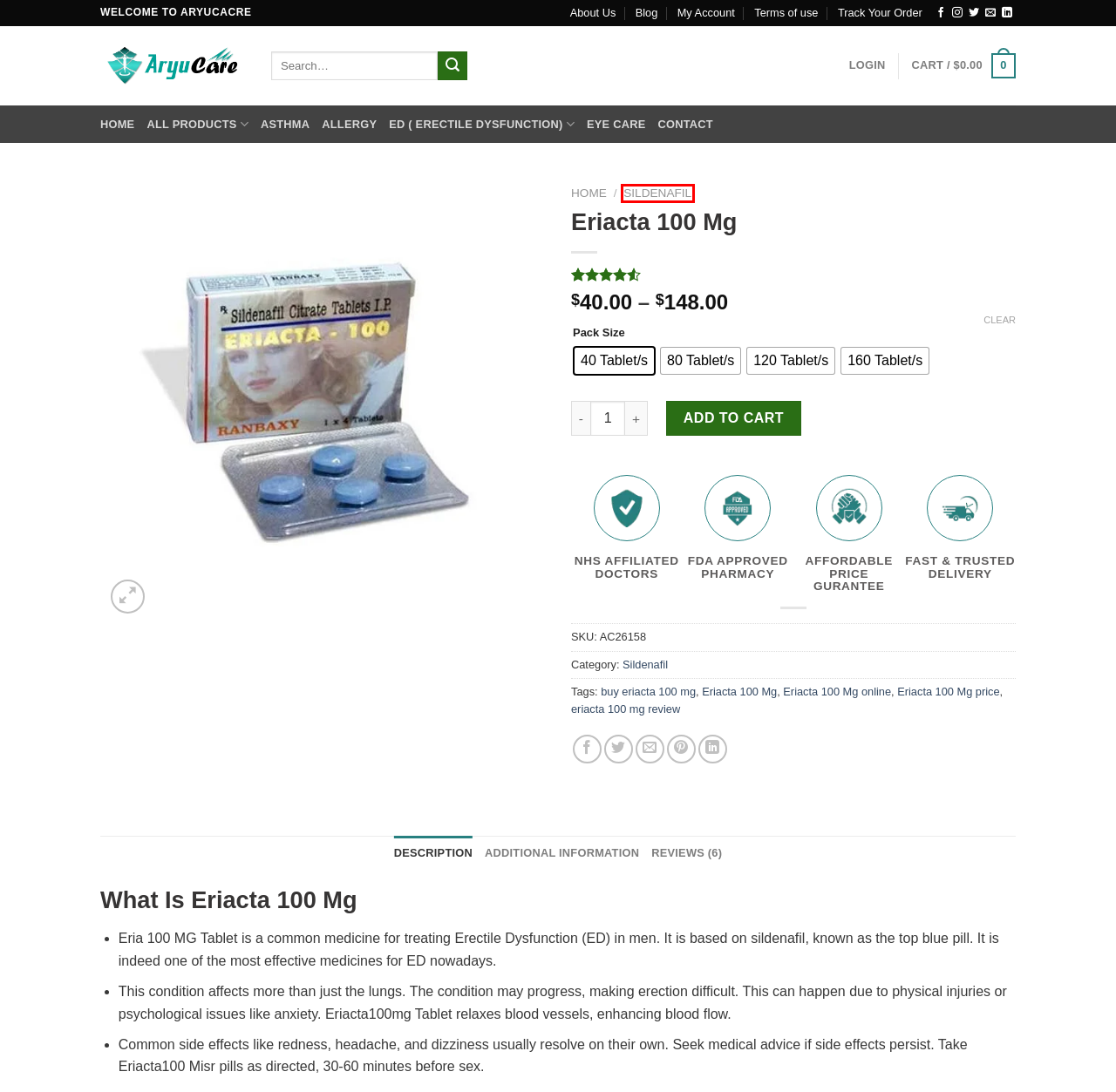Analyze the screenshot of a webpage that features a red rectangle bounding box. Pick the webpage description that best matches the new webpage you would see after clicking on the element within the red bounding box. Here are the candidates:
A. Cart - Aryucare
B. buy eriacta 100 mg Archives - Aryu Care
C. Eriacta 100 Mg Archives - Aryu Care
D. aryucare | online pharmacy dish in newyork
E. Buy Sildenafil citrate Online | Generic Viagra: Dosage, Review, Side effect
F. online women's health treatment in LA, texas
G. Alcohol & Drug Treatment in new jersey | aryucare
H. Buy Allergy Medicine At Best Price In United States - Aryu Care

E